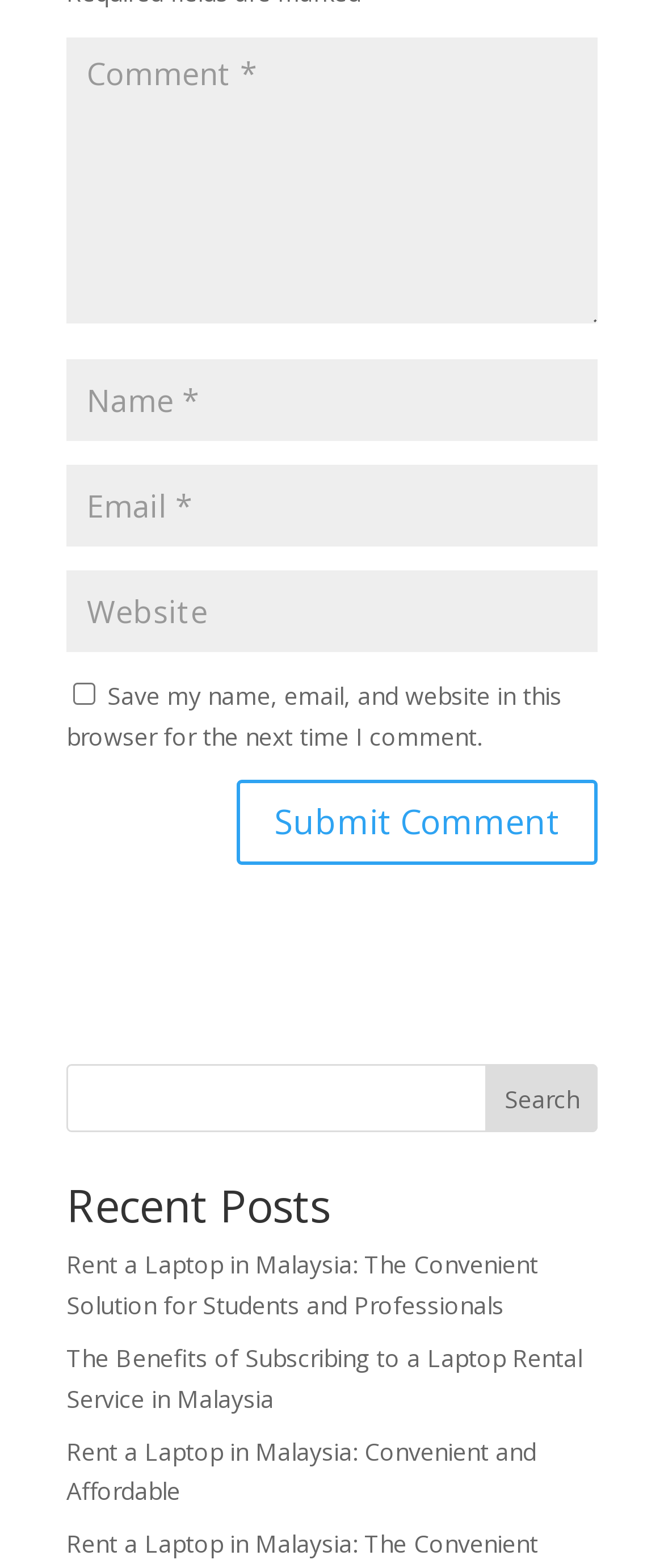How many recent posts are listed?
Respond with a short answer, either a single word or a phrase, based on the image.

3